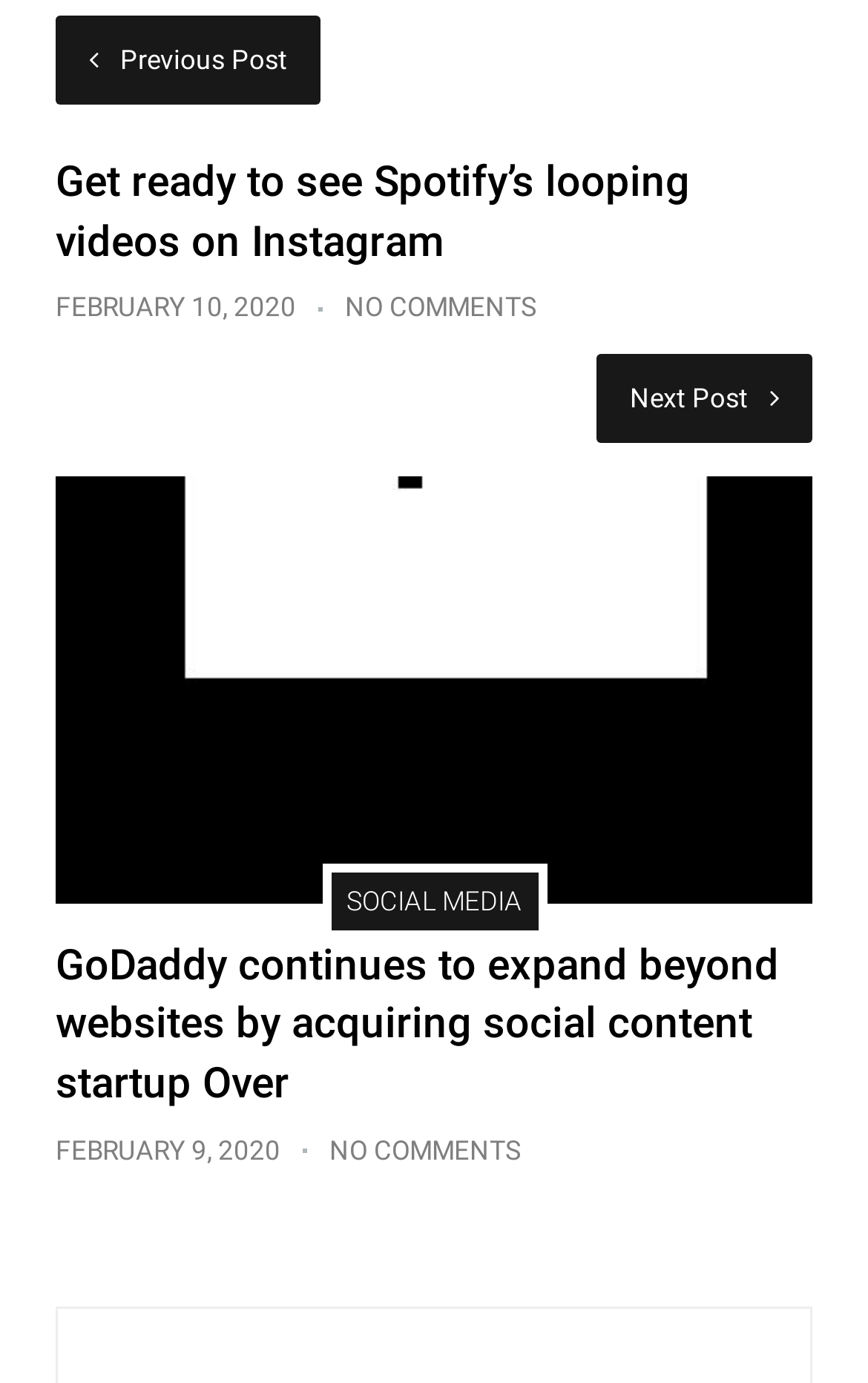Please pinpoint the bounding box coordinates for the region I should click to adhere to this instruction: "Read the article about GoDaddy acquiring social content startup Over".

[0.064, 0.679, 0.897, 0.801]